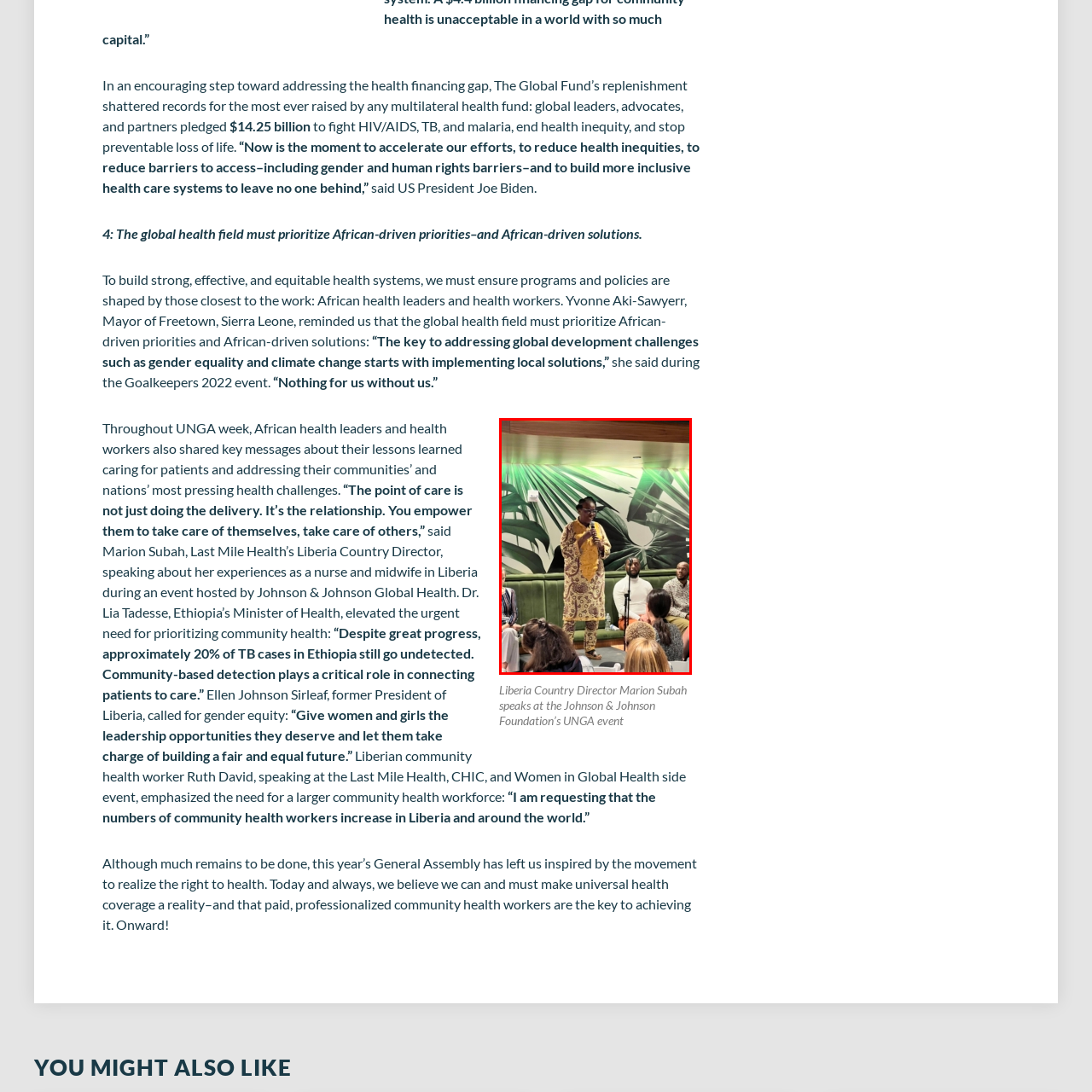What is the dominant color of Marion Subah's attire?
Focus on the image bounded by the red box and reply with a one-word or phrase answer.

Yellow